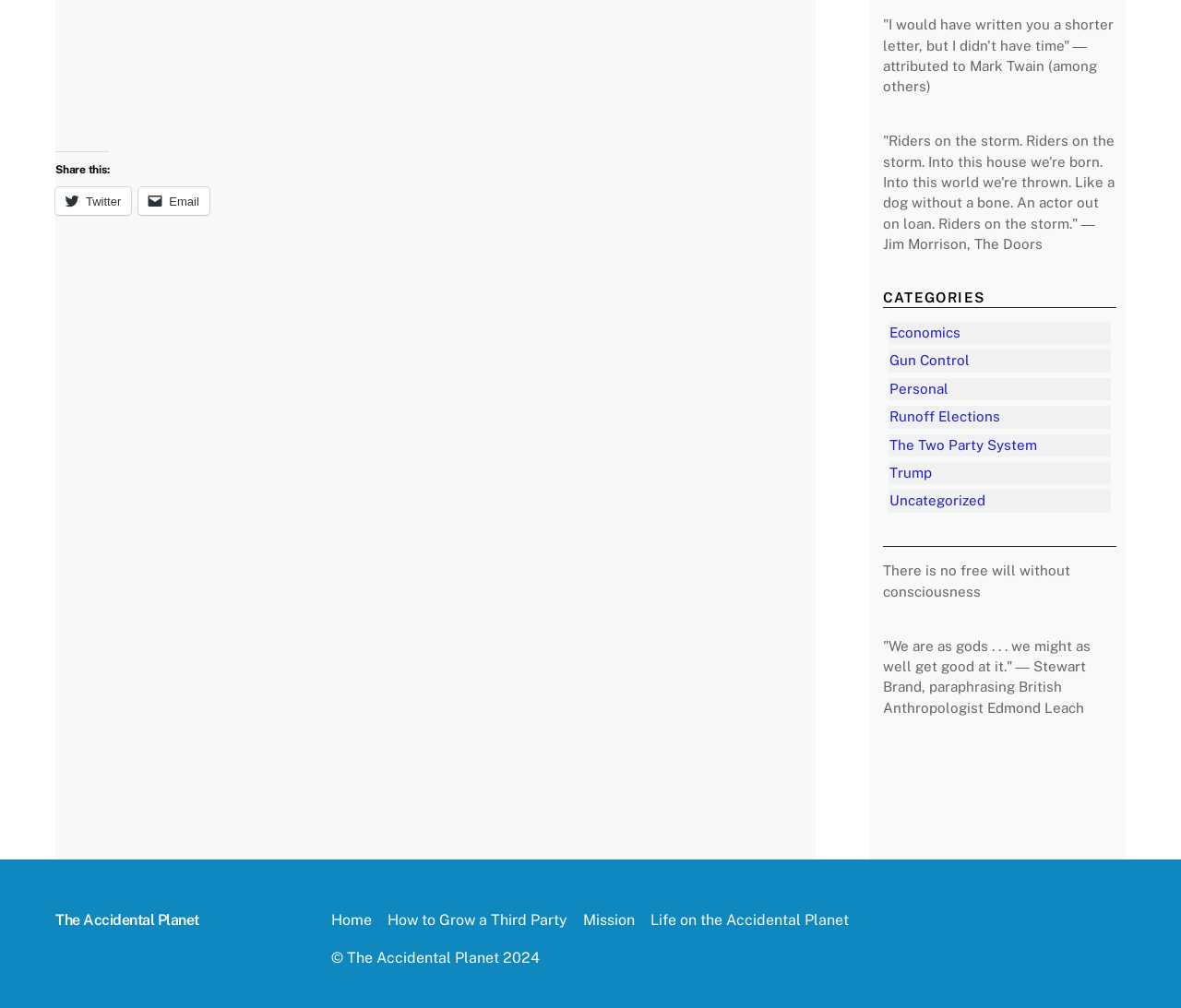Identify the bounding box coordinates for the element that needs to be clicked to fulfill this instruction: "View Economics category". Provide the coordinates in the format of four float numbers between 0 and 1: [left, top, right, bottom].

[0.753, 0.322, 0.813, 0.338]